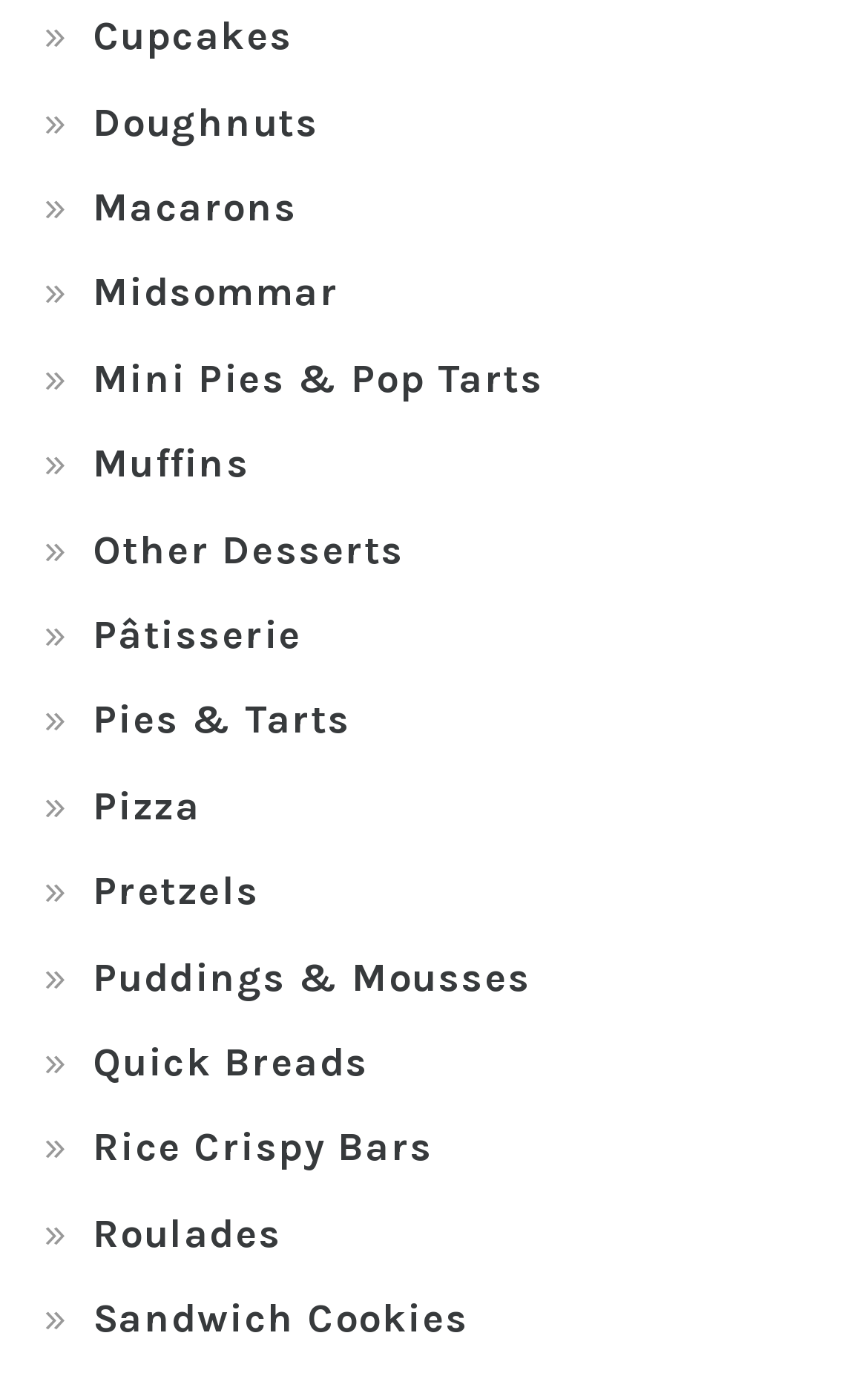Can you show the bounding box coordinates of the region to click on to complete the task described in the instruction: "click on Cupcakes"?

[0.106, 0.008, 0.337, 0.044]